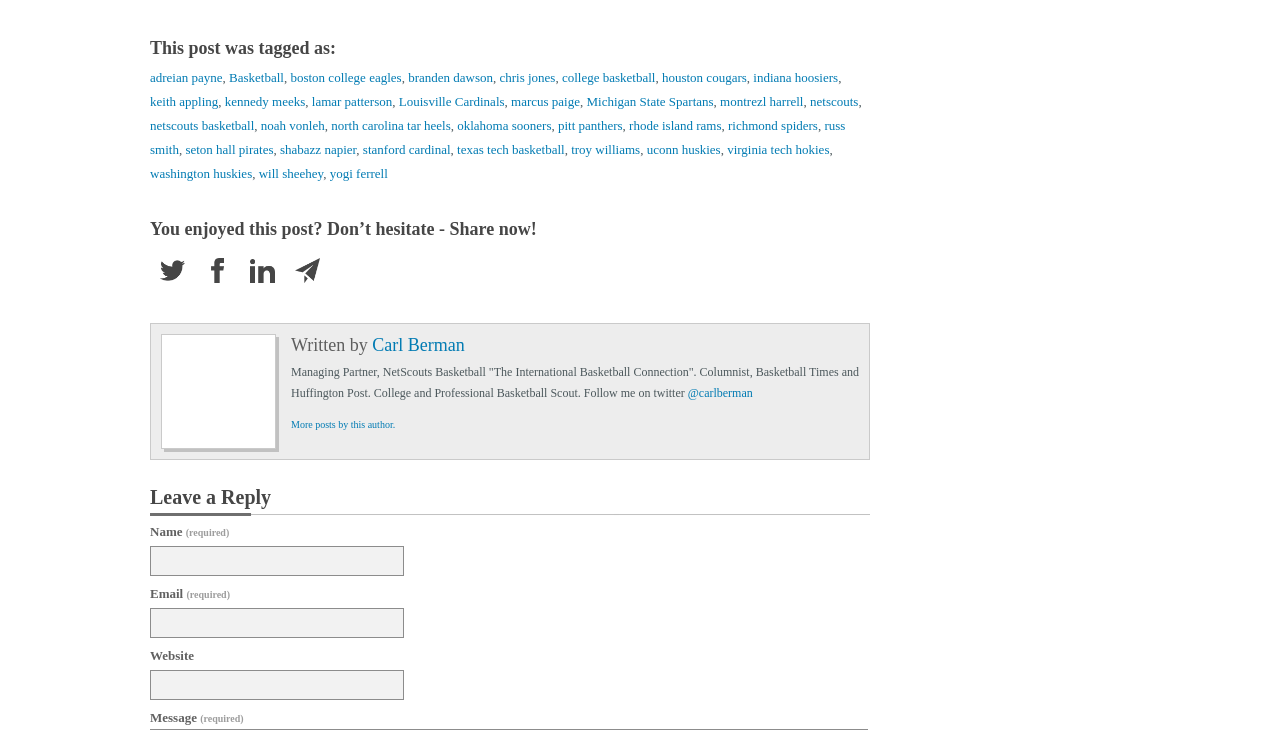Please determine the bounding box coordinates of the element's region to click for the following instruction: "Click on the 'More posts by this author' link".

[0.227, 0.574, 0.309, 0.589]